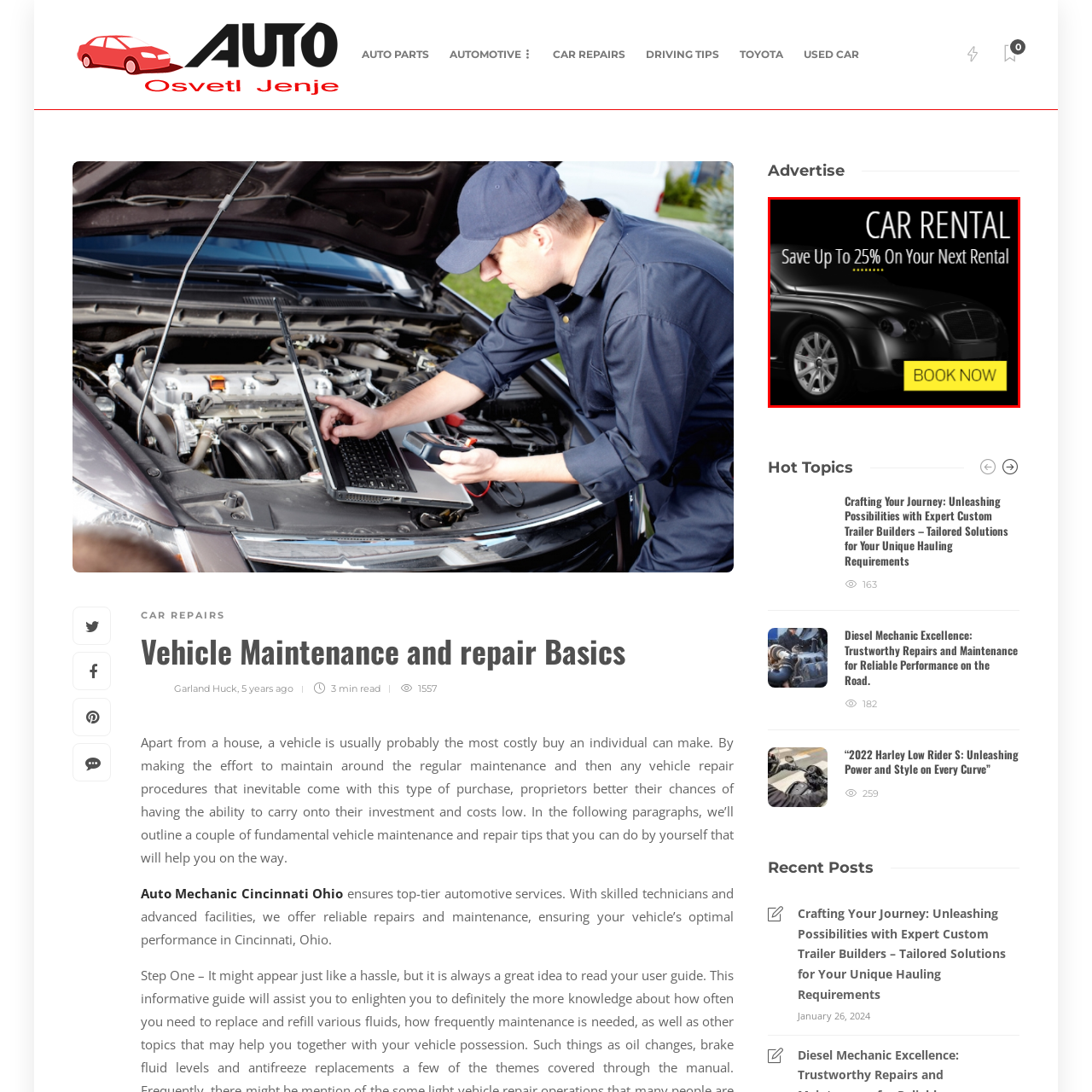Examine the area within the red bounding box and answer the following question using a single word or phrase:
What type of car is being advertised?

Luxury car